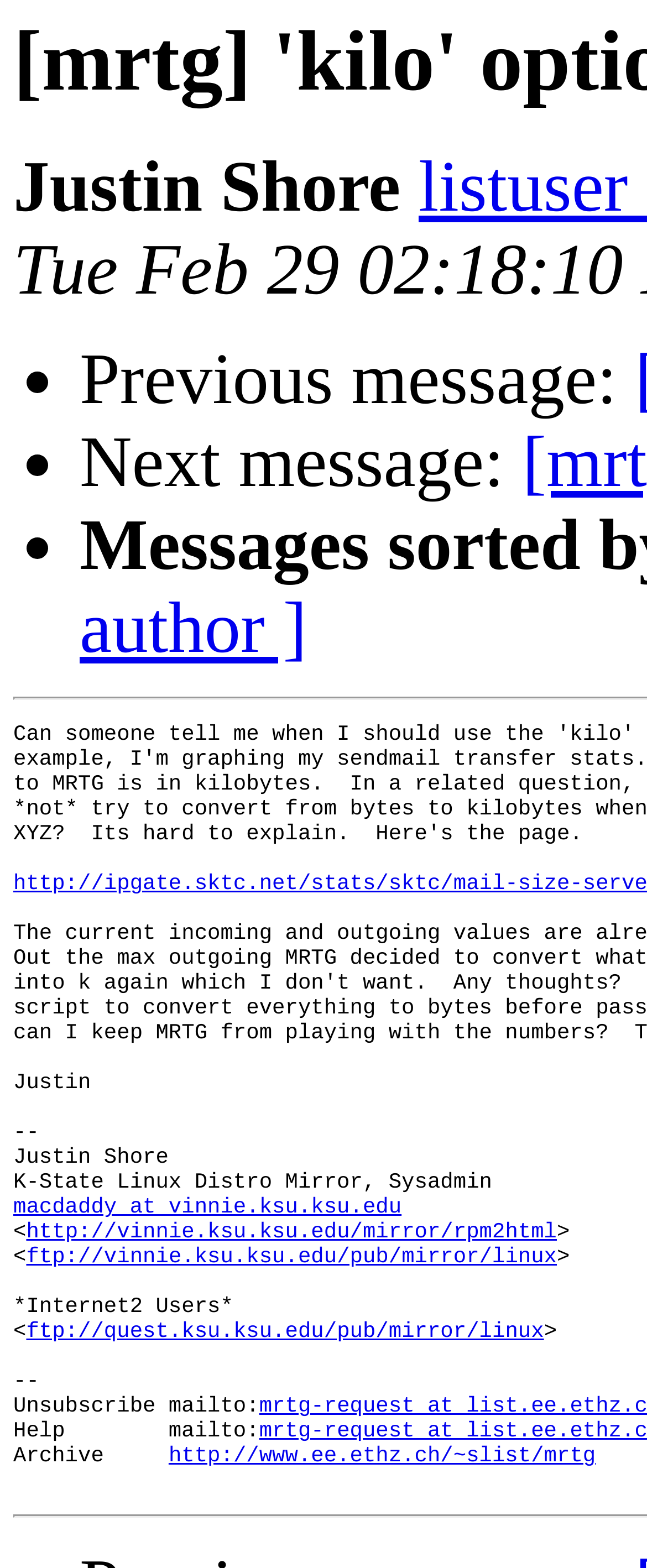How many links are there in the message?
Examine the screenshot and reply with a single word or phrase.

5